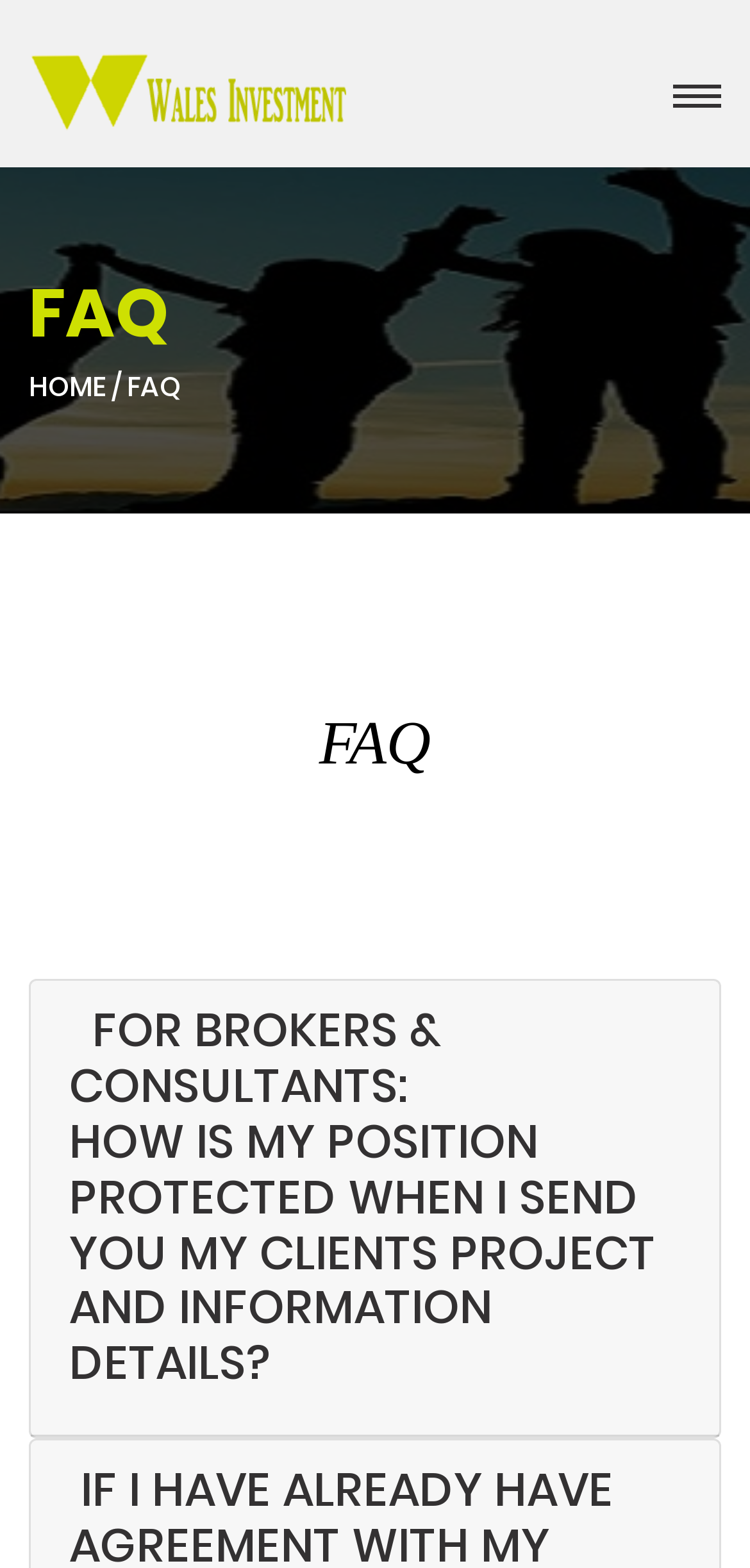Look at the image and write a detailed answer to the question: 
What is the purpose of the button with a popup menu?

I found a button element with the property 'hasPopup: menu' which indicates that it has a popup menu, but the exact purpose is not specified.